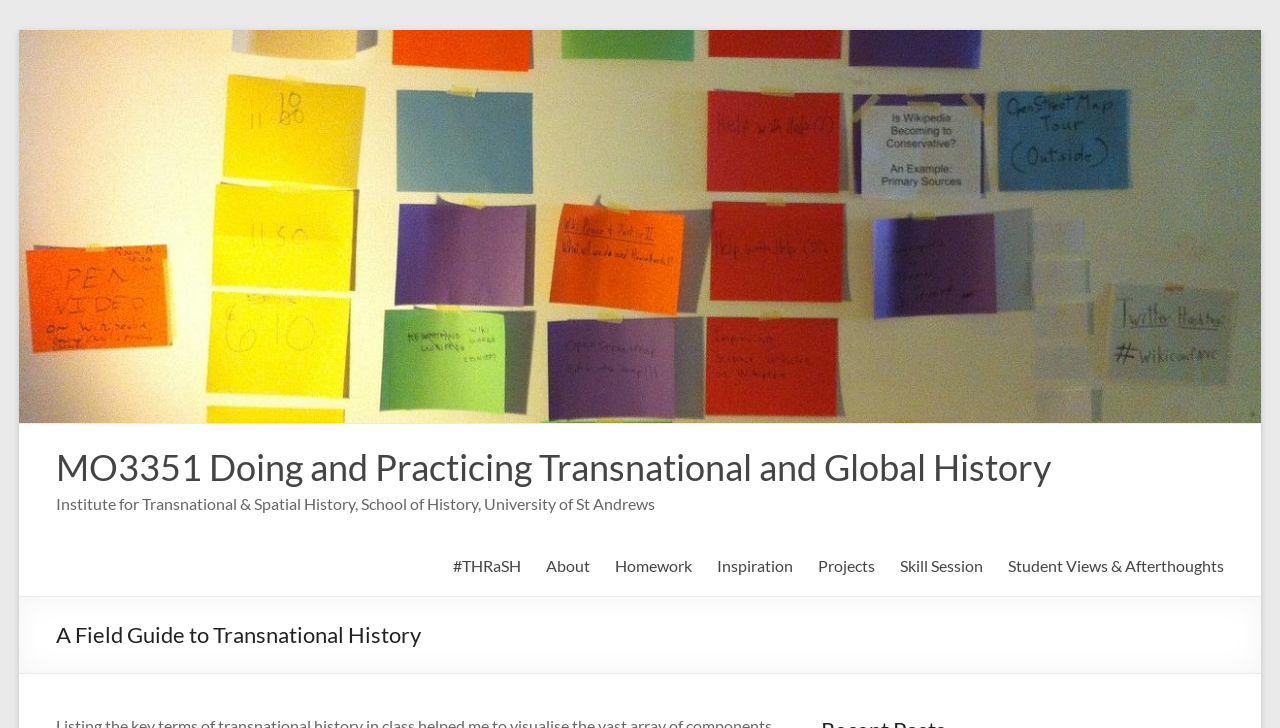Locate the bounding box coordinates of the clickable region necessary to complete the following instruction: "view the 'MO3351 Doing and Practicing Transnational and Global History' image". Provide the coordinates in the format of four float numbers between 0 and 1, i.e., [left, top, right, bottom].

[0.015, 0.041, 0.985, 0.582]